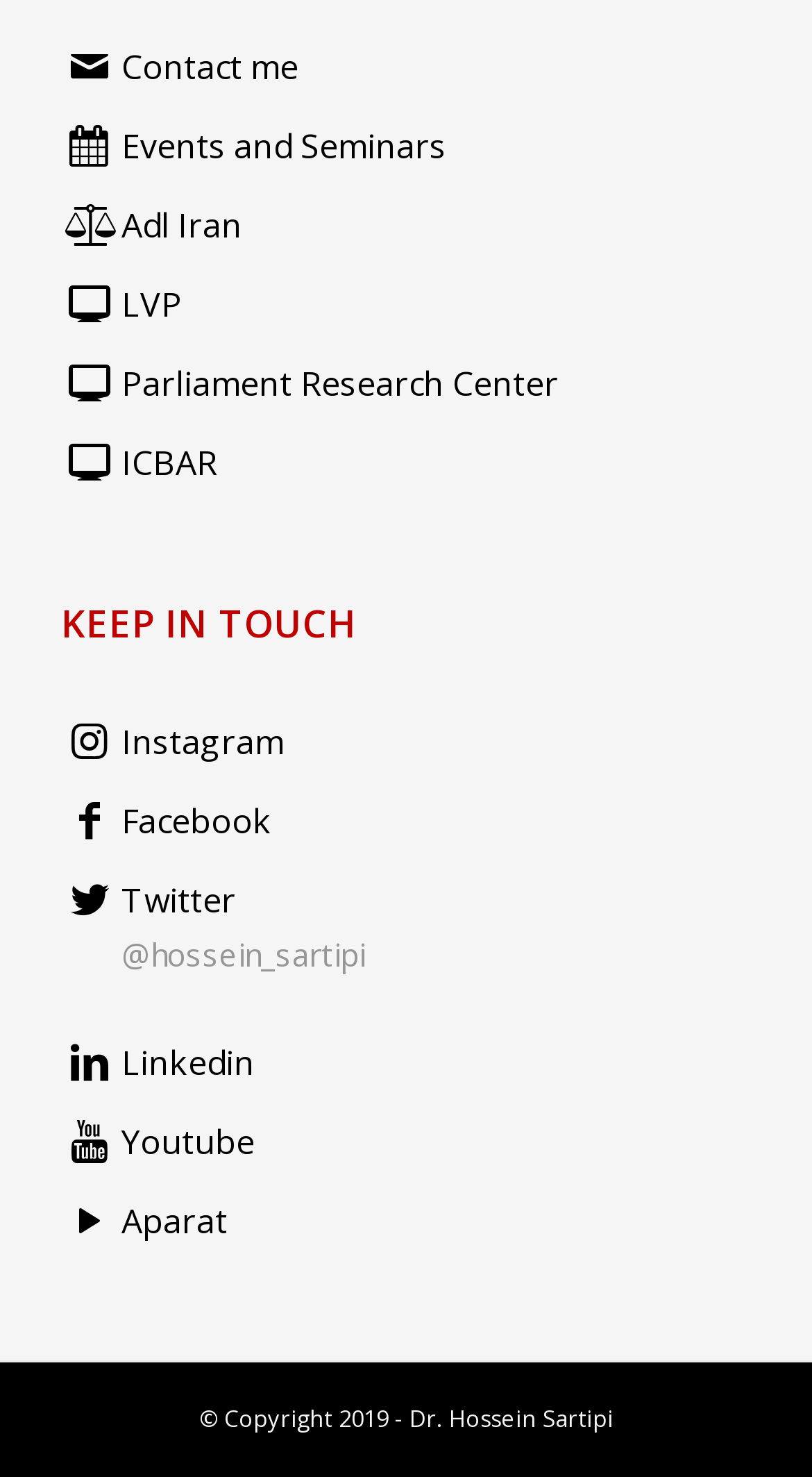What is the last social media platform listed?
Answer with a single word or short phrase according to what you see in the image.

Aparat